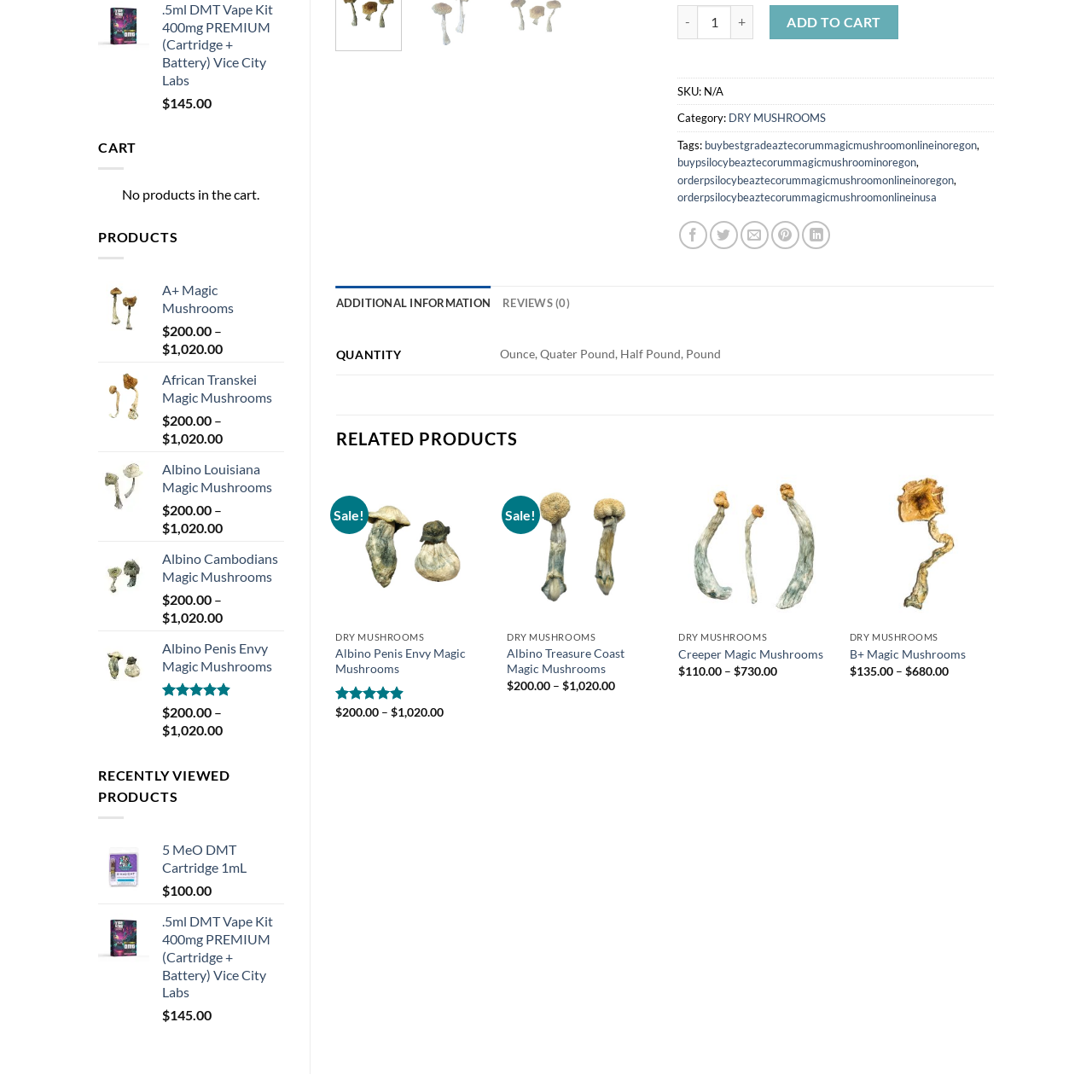Carefully look at the image inside the red box and answer the subsequent question in as much detail as possible, using the information from the image: 
What is the capacity of the cartridge?

According to the caption, the DMT Vape Kit includes a 0.5ml cartridge, which is a specific capacity mentioned in the product description.